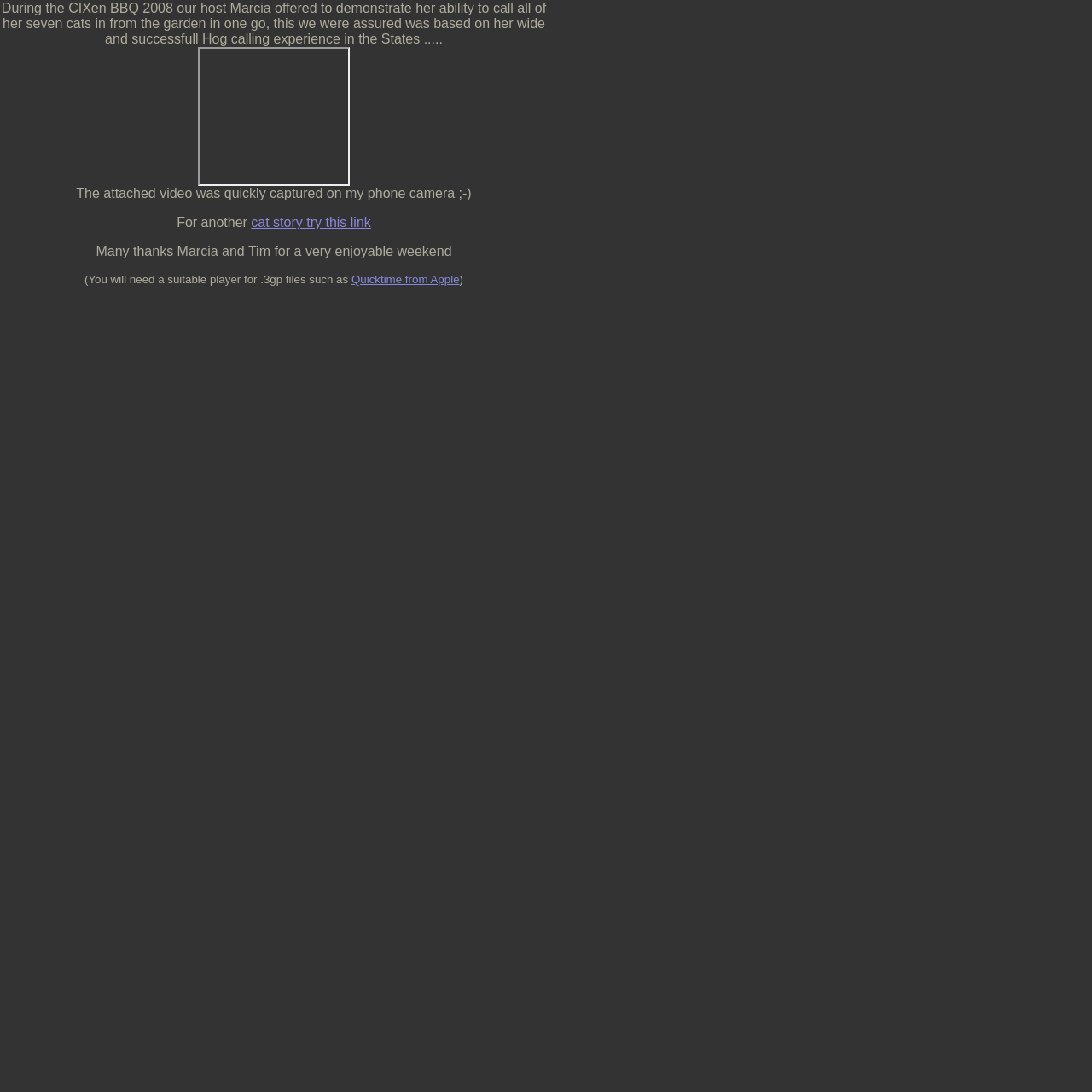Provide the bounding box coordinates in the format (top-left x, top-left y, bottom-right x, bottom-right y). All values are floating point numbers between 0 and 1. Determine the bounding box coordinate of the UI element described as: Quicktime from Apple

[0.322, 0.25, 0.421, 0.262]